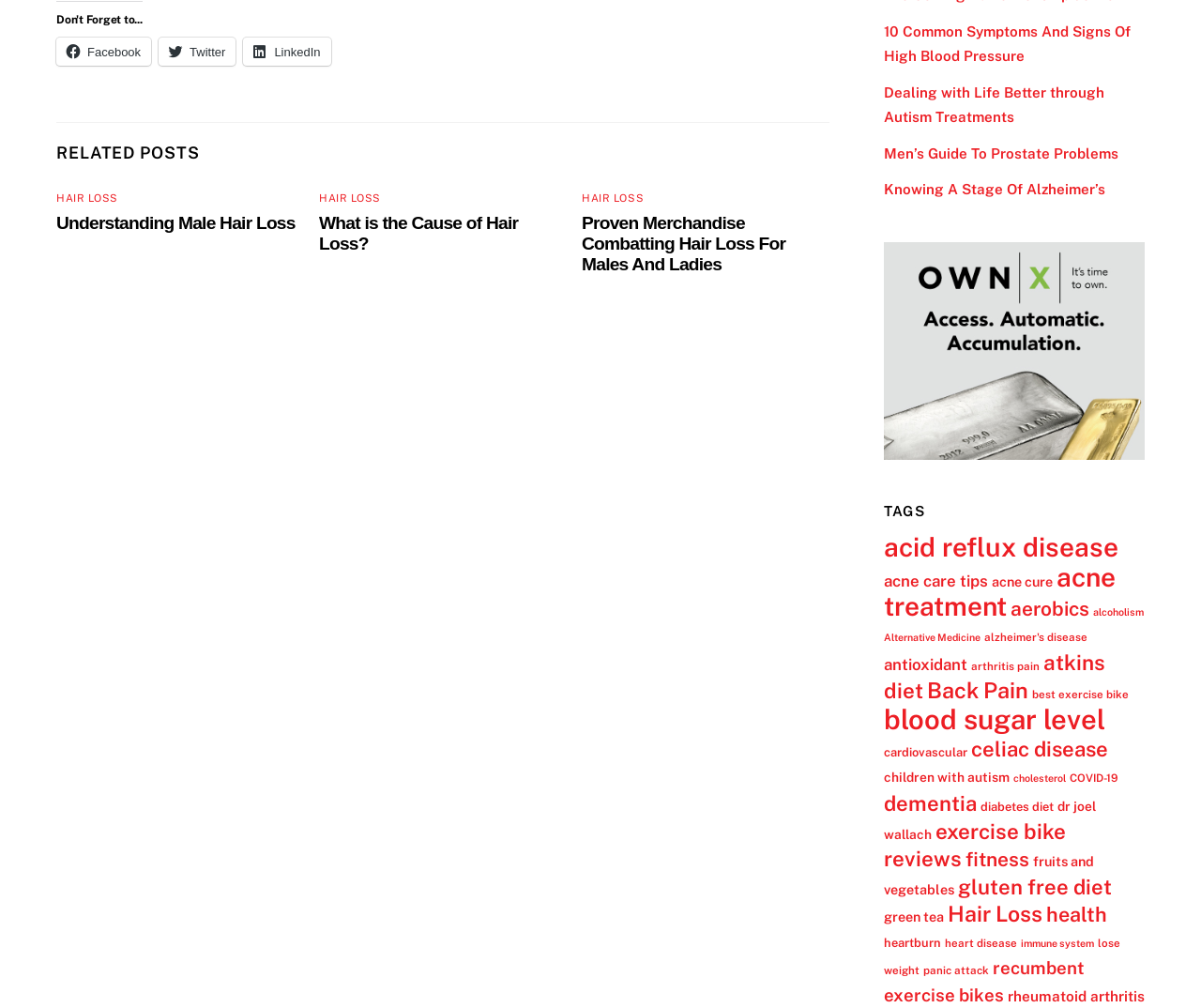Find the bounding box coordinates for the area that must be clicked to perform this action: "Click on Facebook".

[0.047, 0.037, 0.126, 0.065]